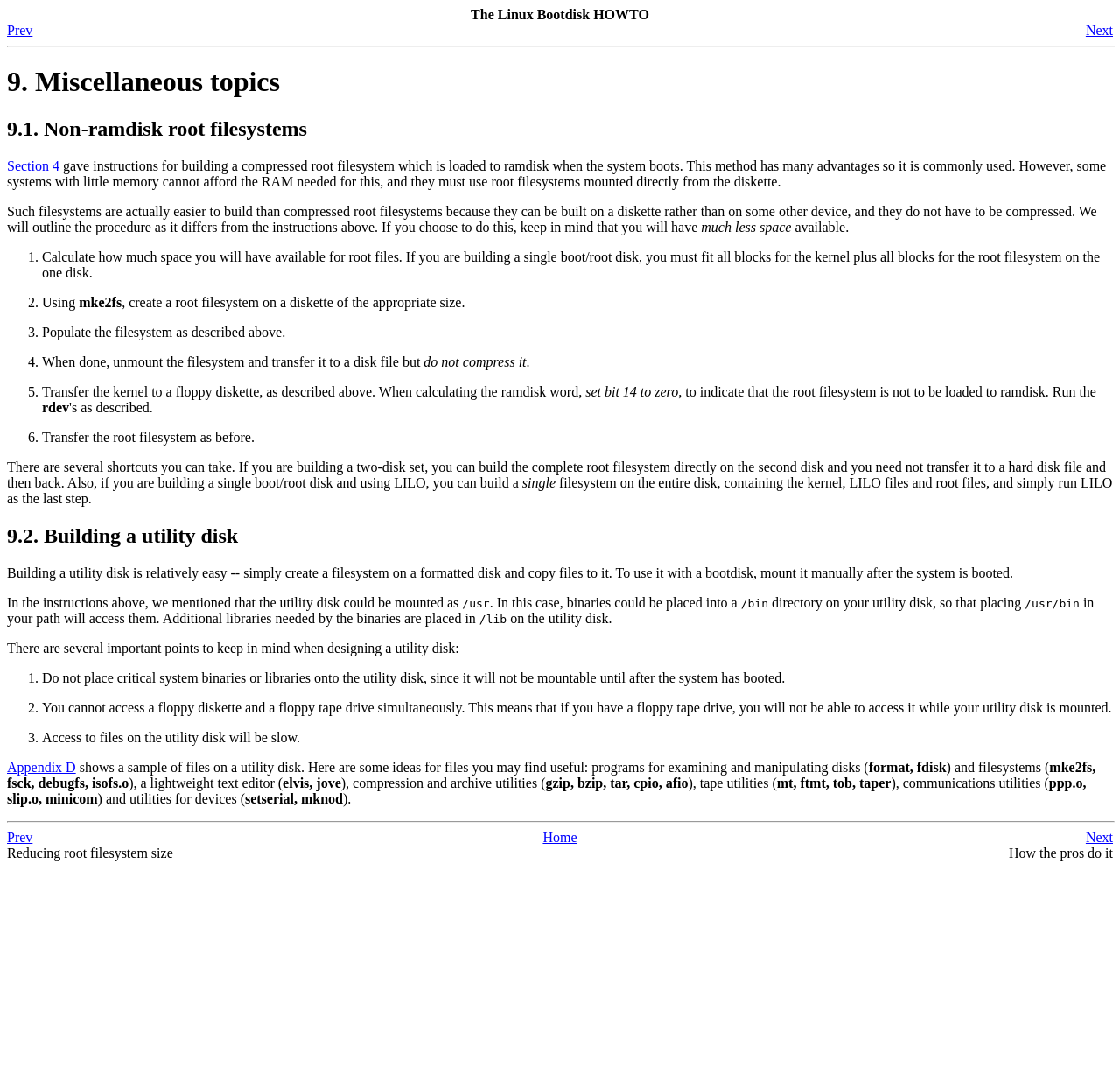What is the shortcut to access the previous page? From the image, respond with a single word or brief phrase.

Alt+P